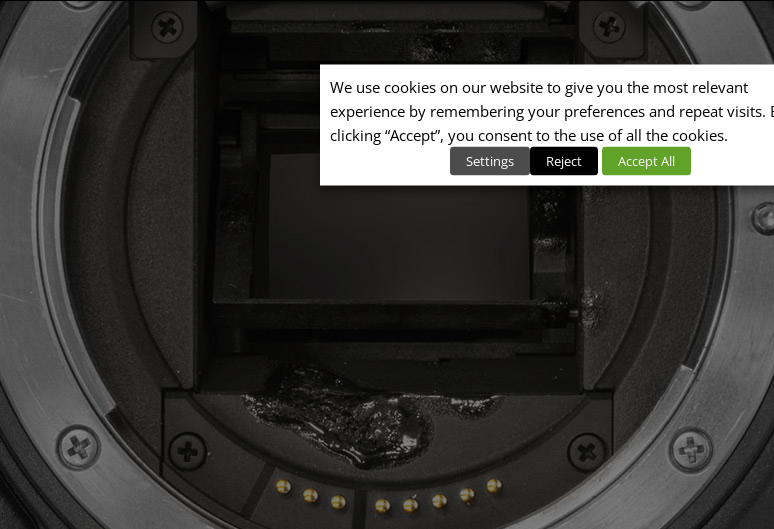What is the purpose of the cookie consent notification?
Please answer the question with a single word or phrase, referencing the image.

To inform users